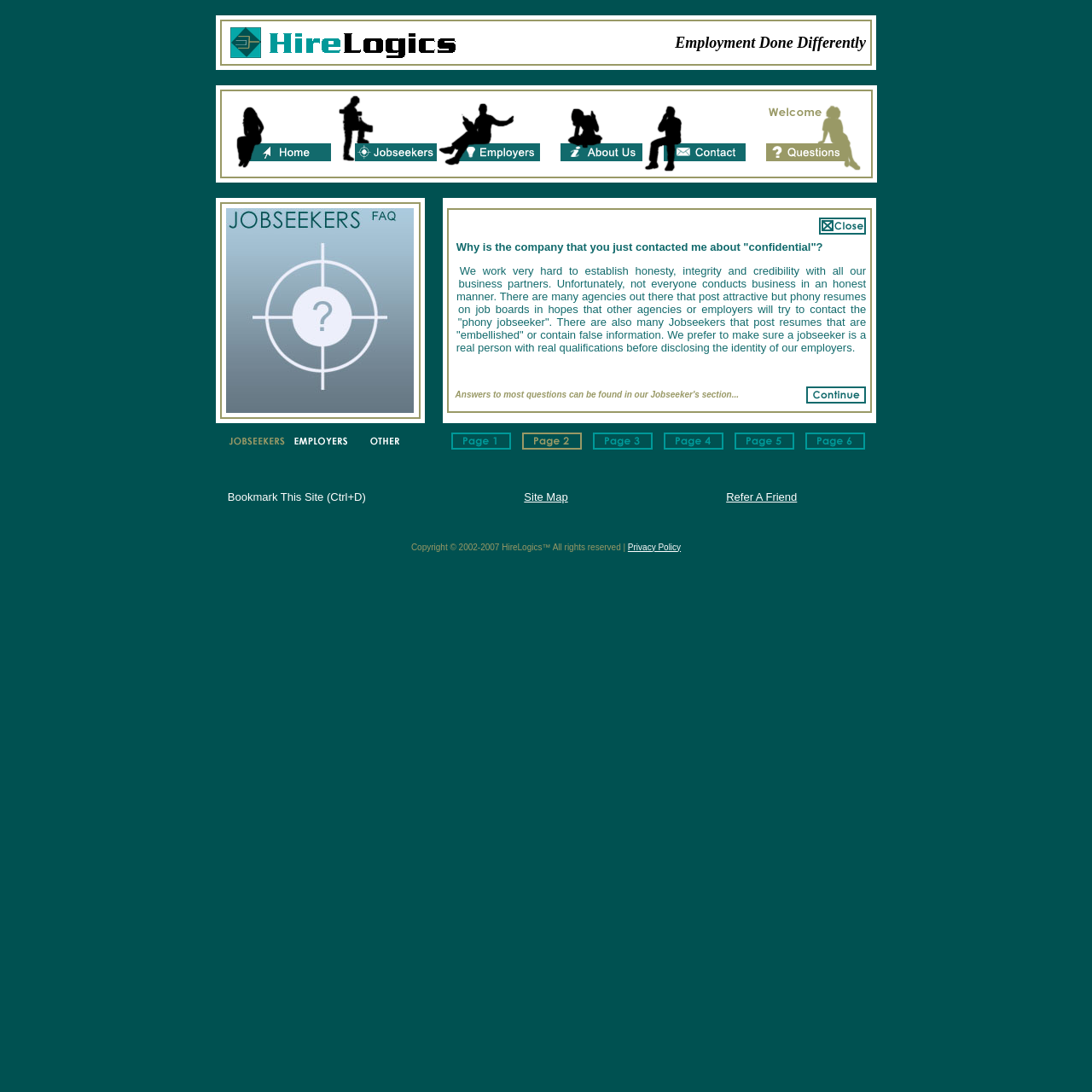What can be found in the Jobseeker's section?
Using the visual information, respond with a single word or phrase.

Answers to most questions